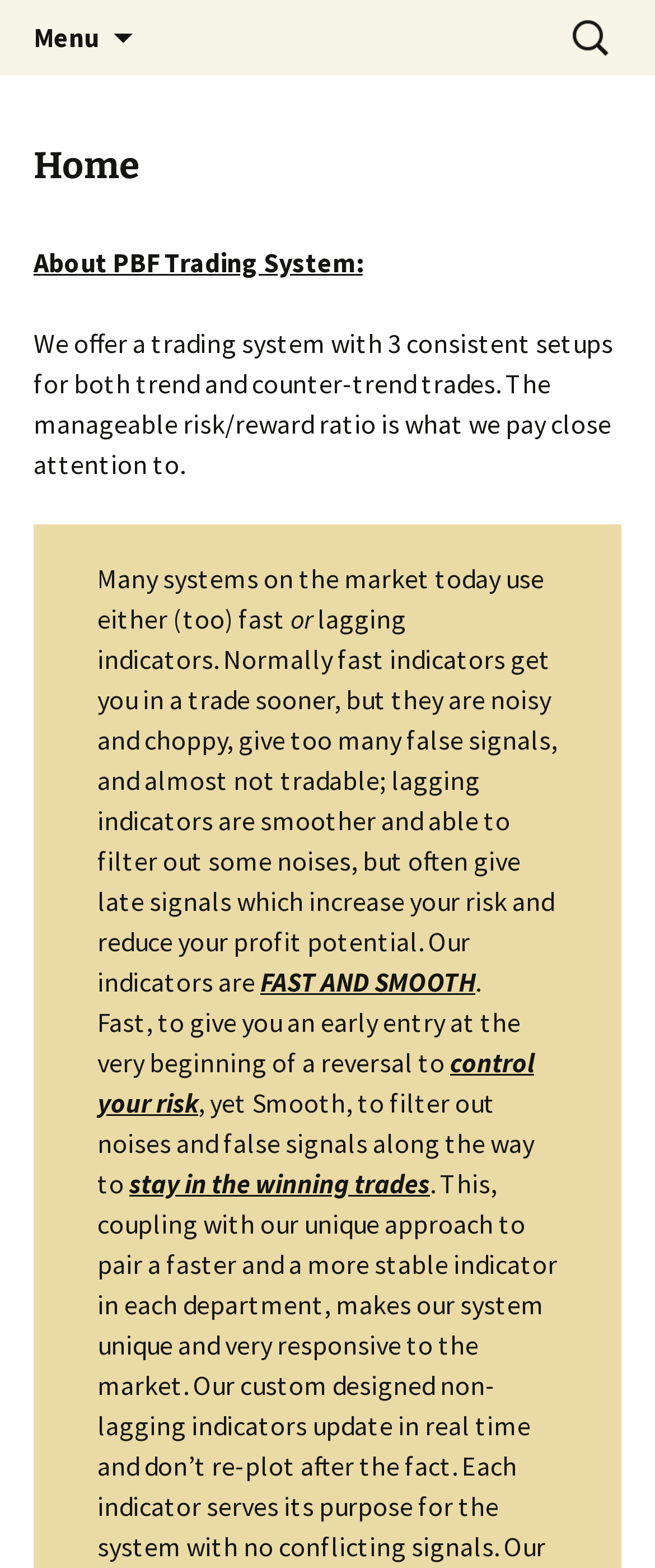Respond to the following query with just one word or a short phrase: 
What type of indicators are used in the trading system?

Fast and Smooth indicators